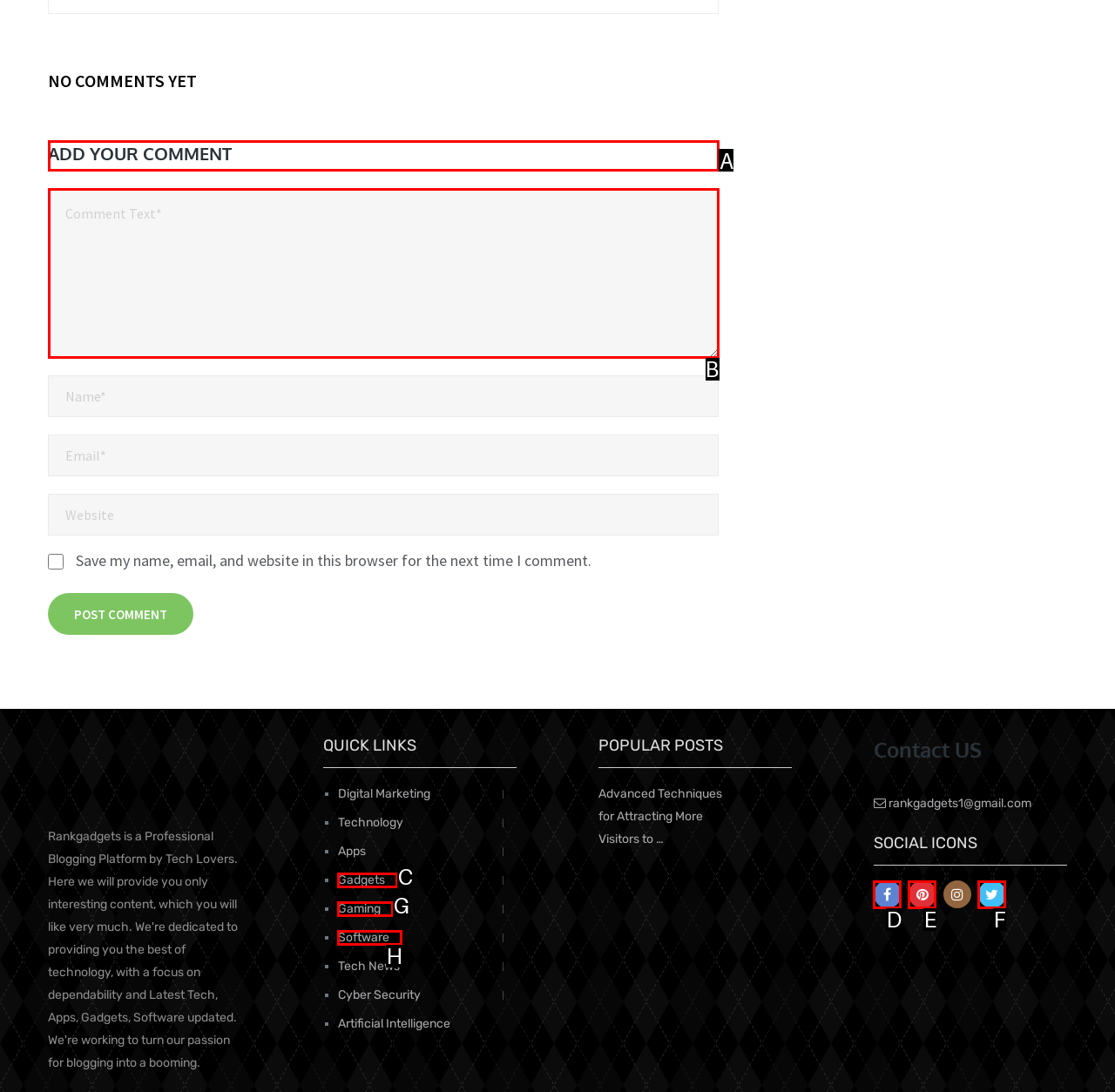Please indicate which HTML element should be clicked to fulfill the following task: Add a comment. Provide the letter of the selected option.

A